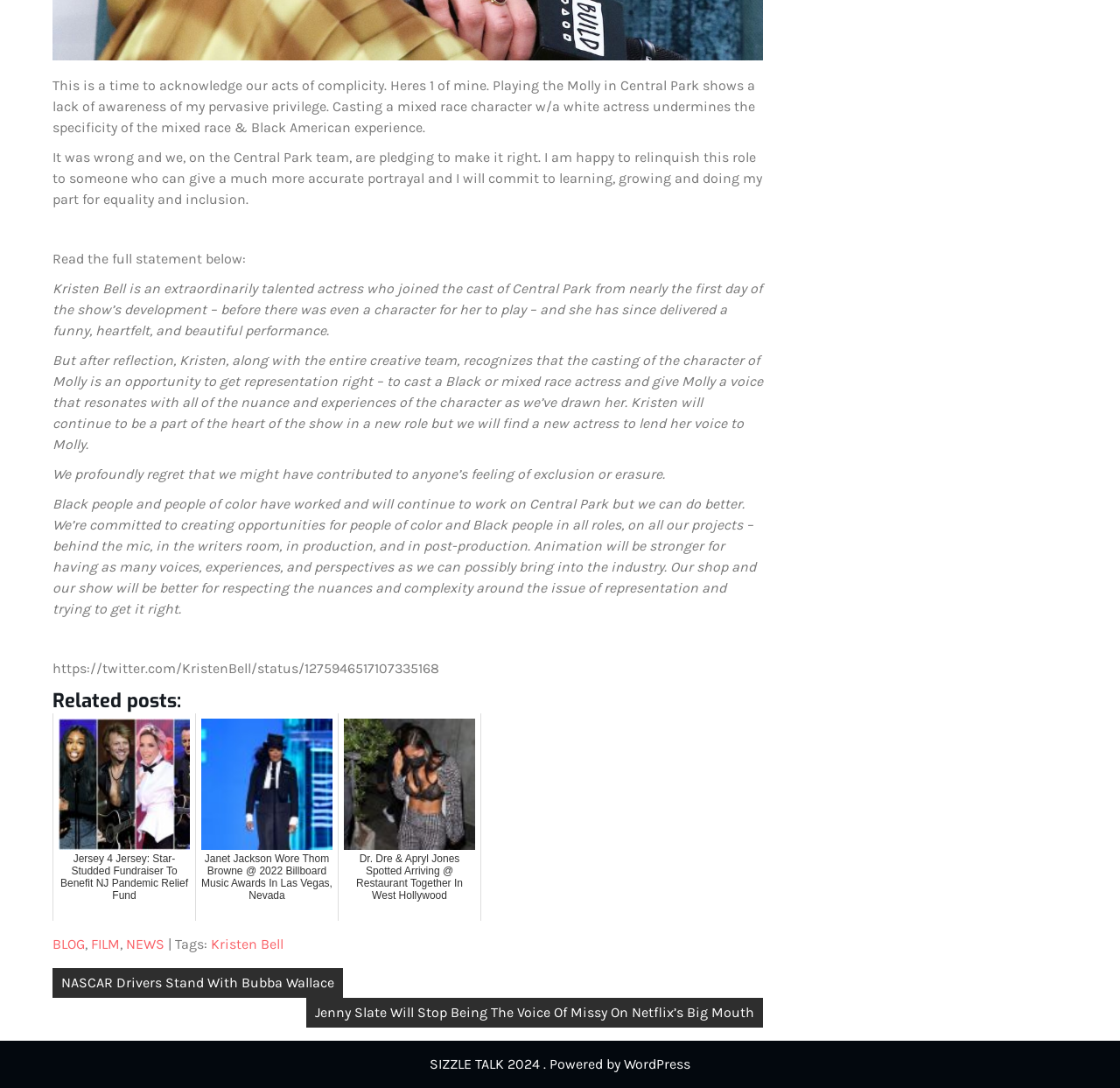Identify the bounding box for the UI element specified in this description: "NEWS". The coordinates must be four float numbers between 0 and 1, formatted as [left, top, right, bottom].

[0.112, 0.86, 0.147, 0.875]